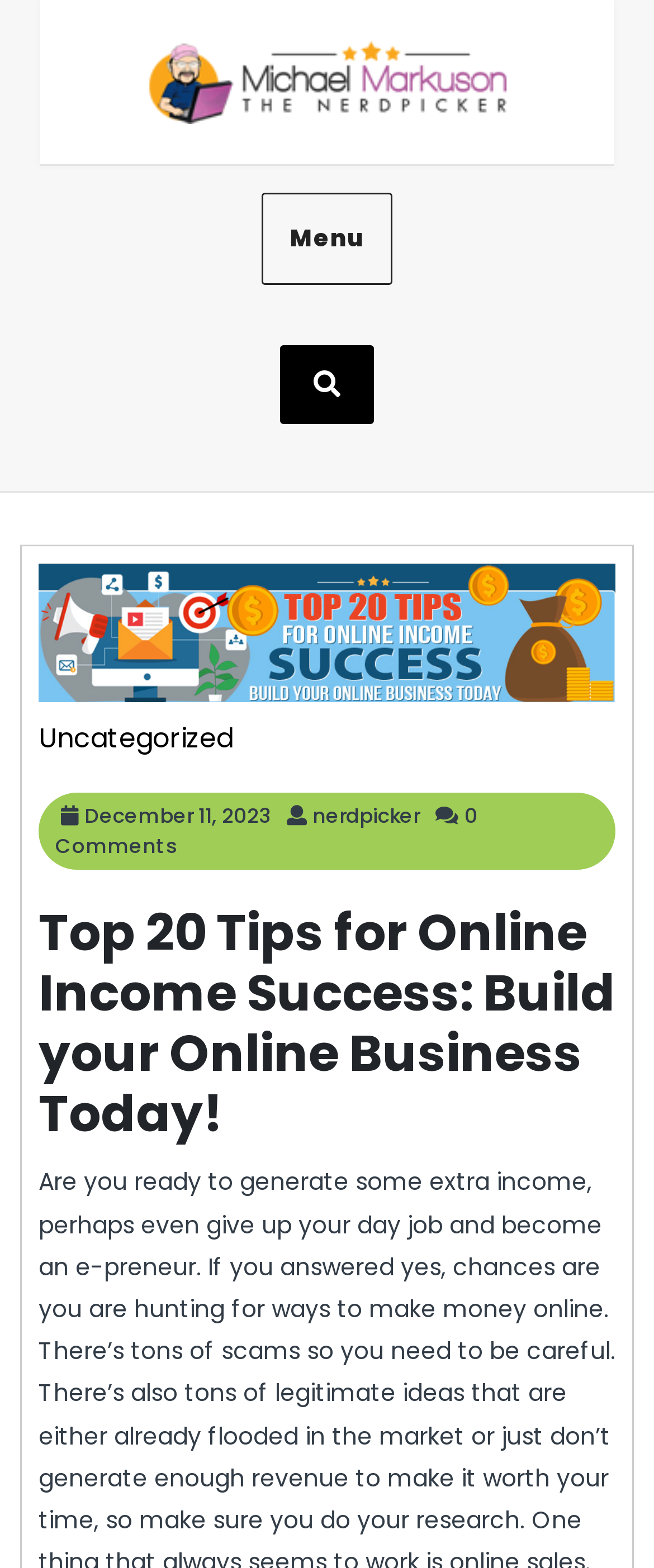What is the author of the article?
Please provide a comprehensive and detailed answer to the question.

I found the author of the article by looking at the link 'nerdpicker nerdpicker' which is located below the date 'December 11, 2023' and above the StaticText '0 Comments'. This link is likely to indicate the author of the article.